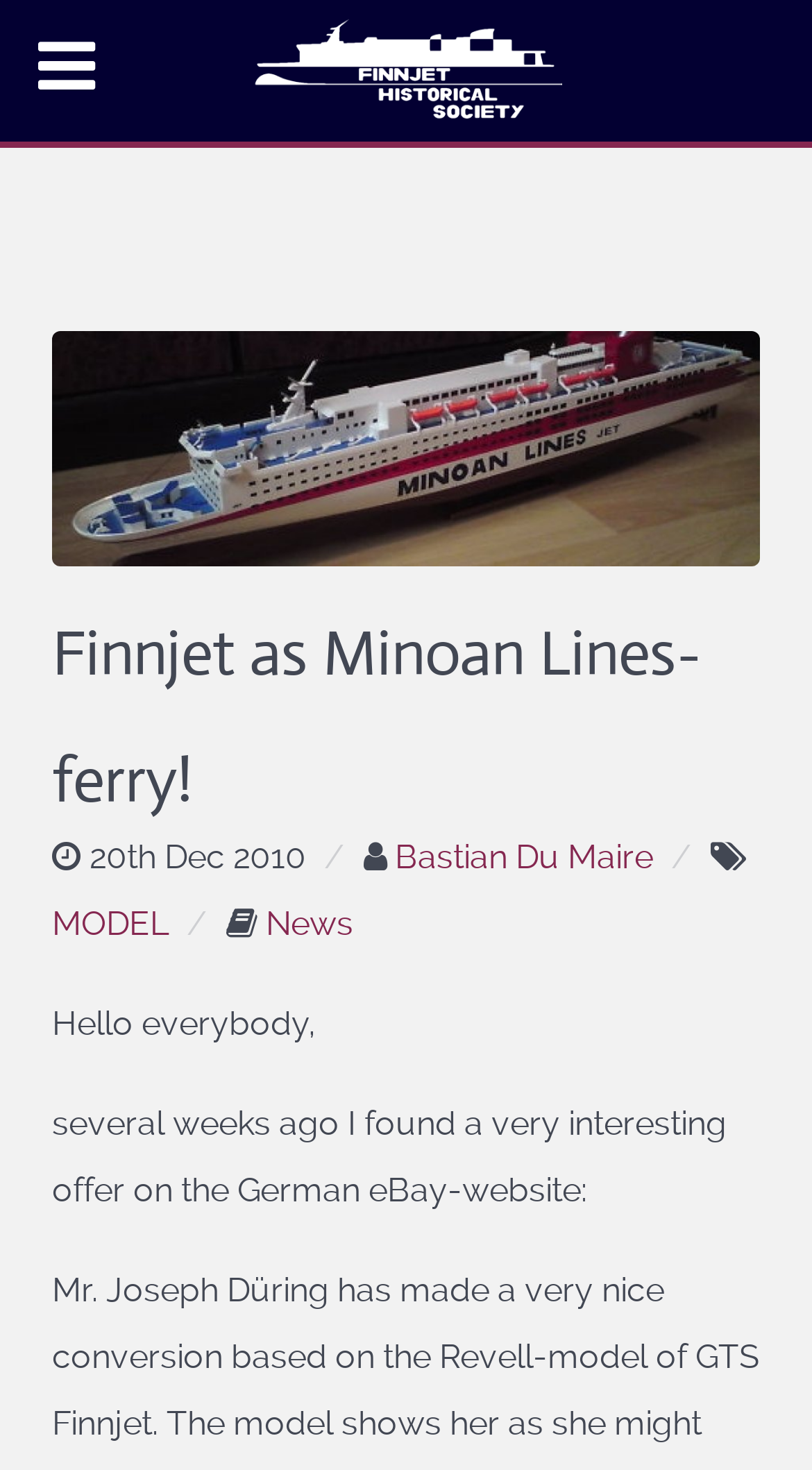Give a succinct answer to this question in a single word or phrase: 
What is the topic of the article?

Finnjet as Minoan Lines-ferry